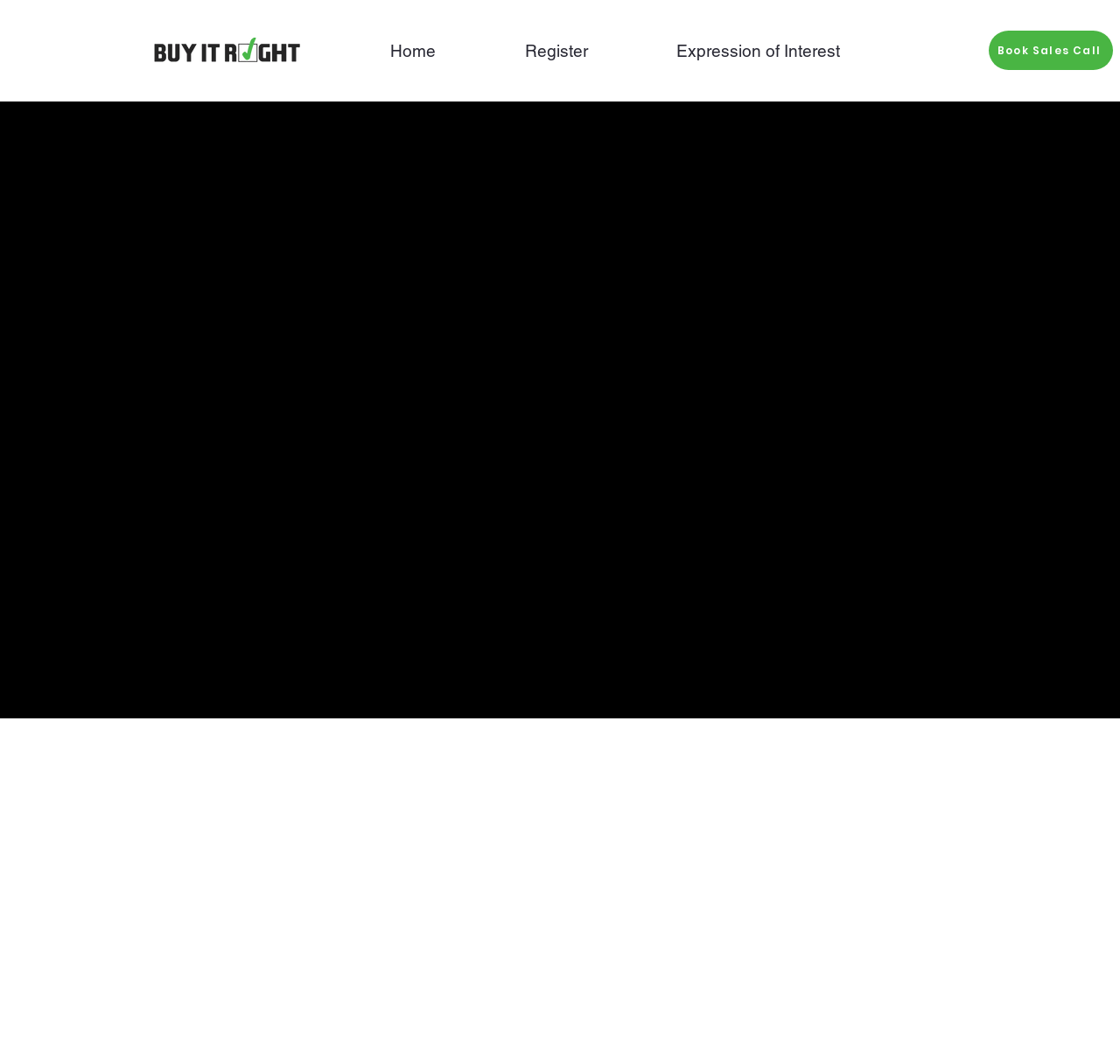What is the logo of the website?
Look at the screenshot and respond with one word or a short phrase.

Buy IT Right Logo